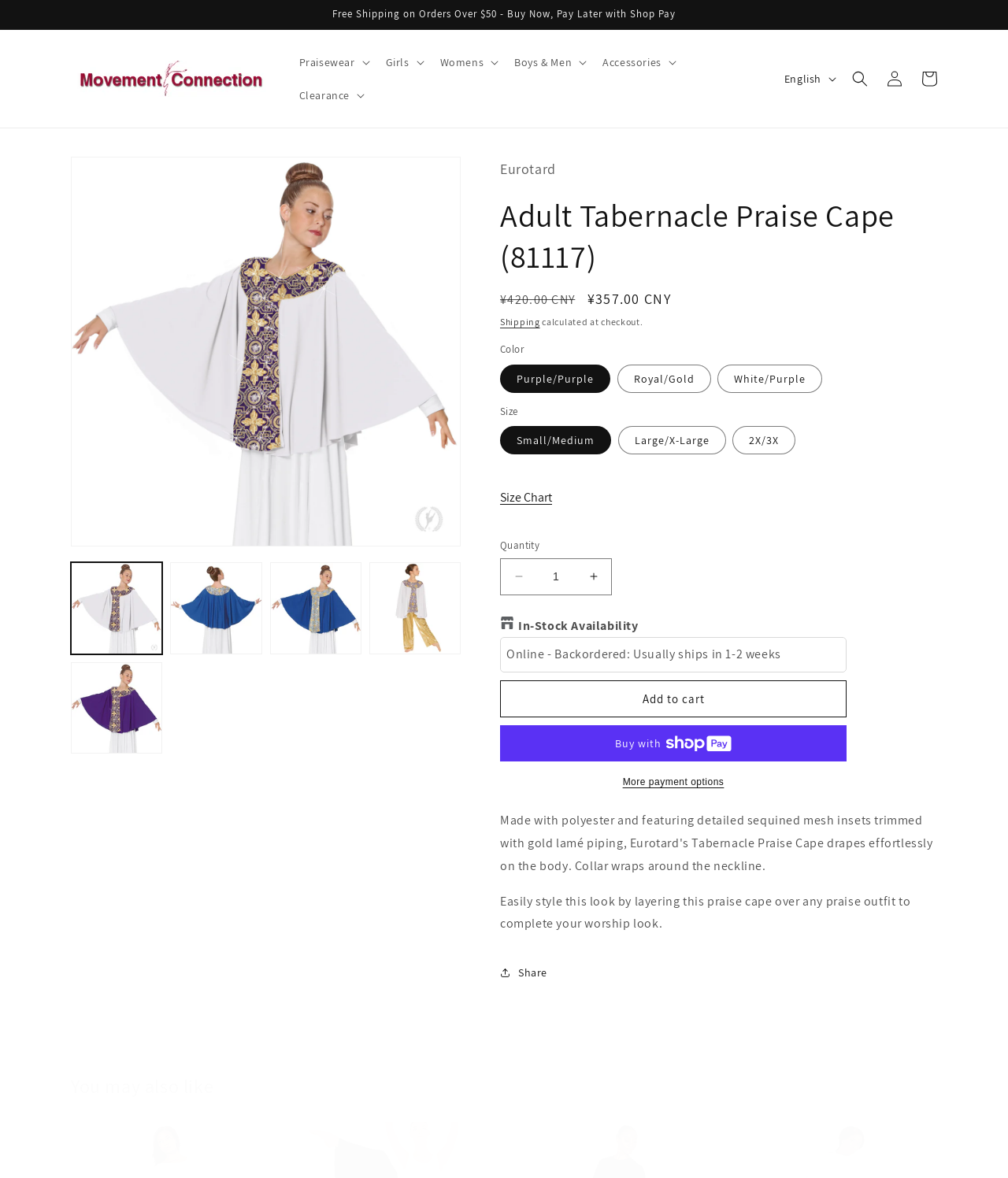Identify the bounding box coordinates for the element you need to click to achieve the following task: "View more payment options". The coordinates must be four float values ranging from 0 to 1, formatted as [left, top, right, bottom].

[0.496, 0.657, 0.84, 0.671]